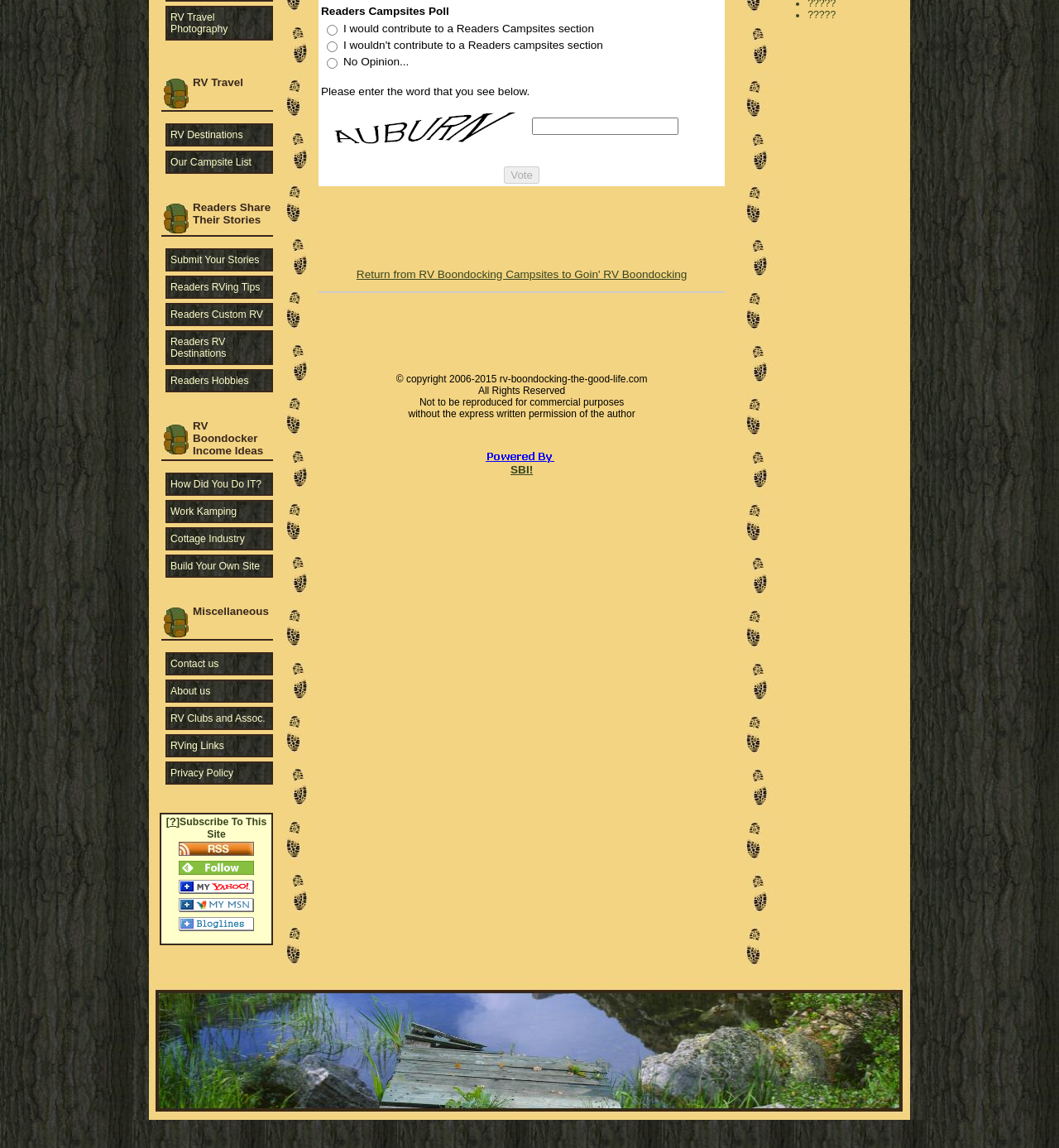Determine the bounding box coordinates of the clickable element necessary to fulfill the instruction: "Click on 'RV Travel Photography'". Provide the coordinates as four float numbers within the 0 to 1 range, i.e., [left, top, right, bottom].

[0.156, 0.005, 0.258, 0.035]